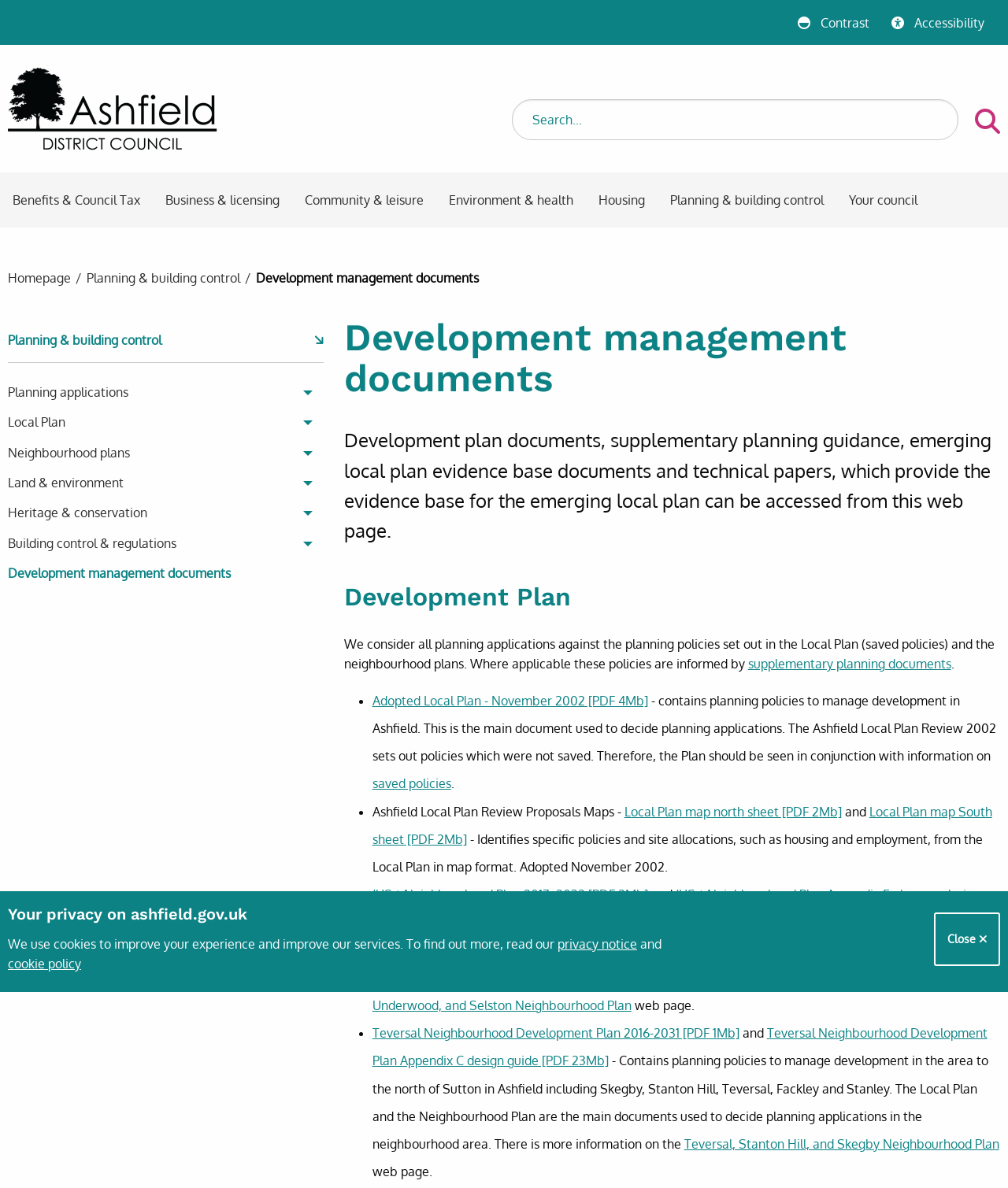Locate the bounding box of the user interface element based on this description: "Your council".

[0.83, 0.156, 0.923, 0.191]